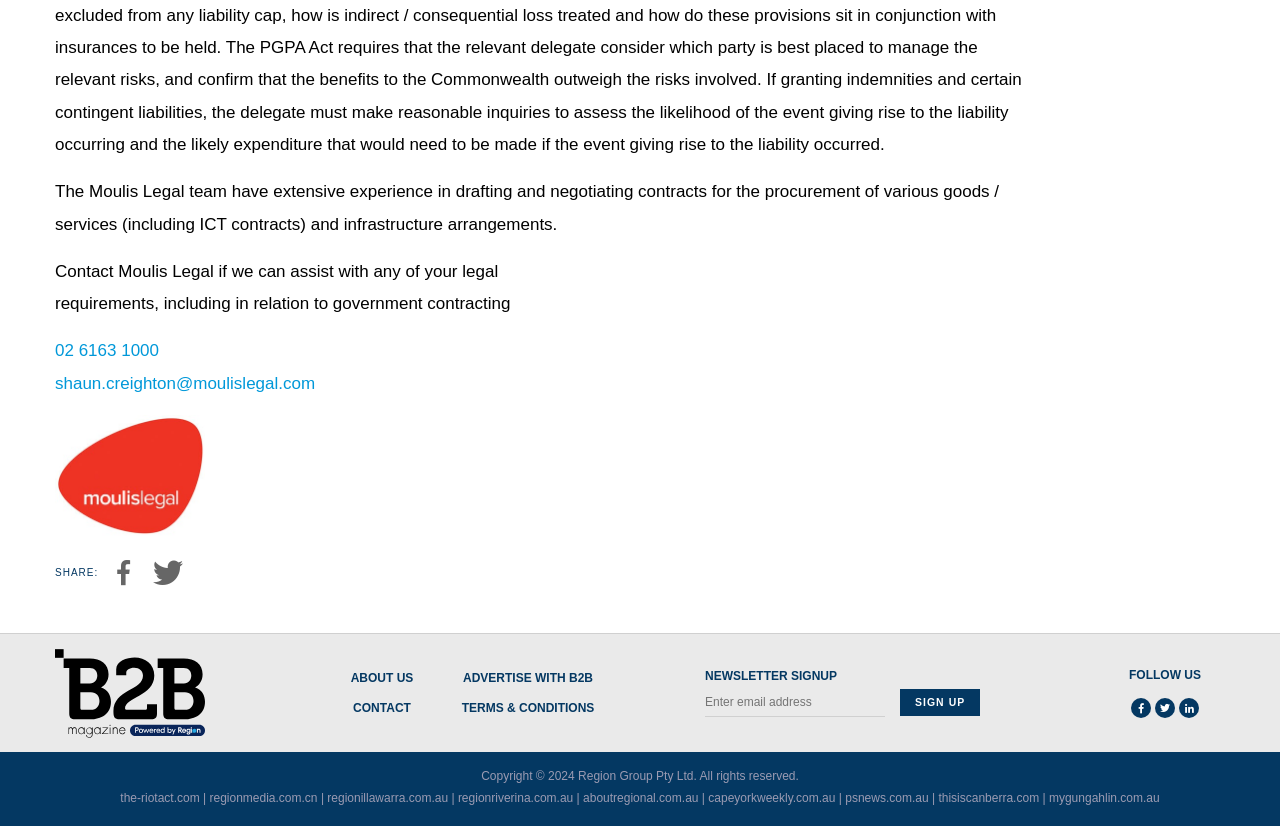Reply to the question with a single word or phrase:
What is the purpose of the textbox?

Newsletter signup